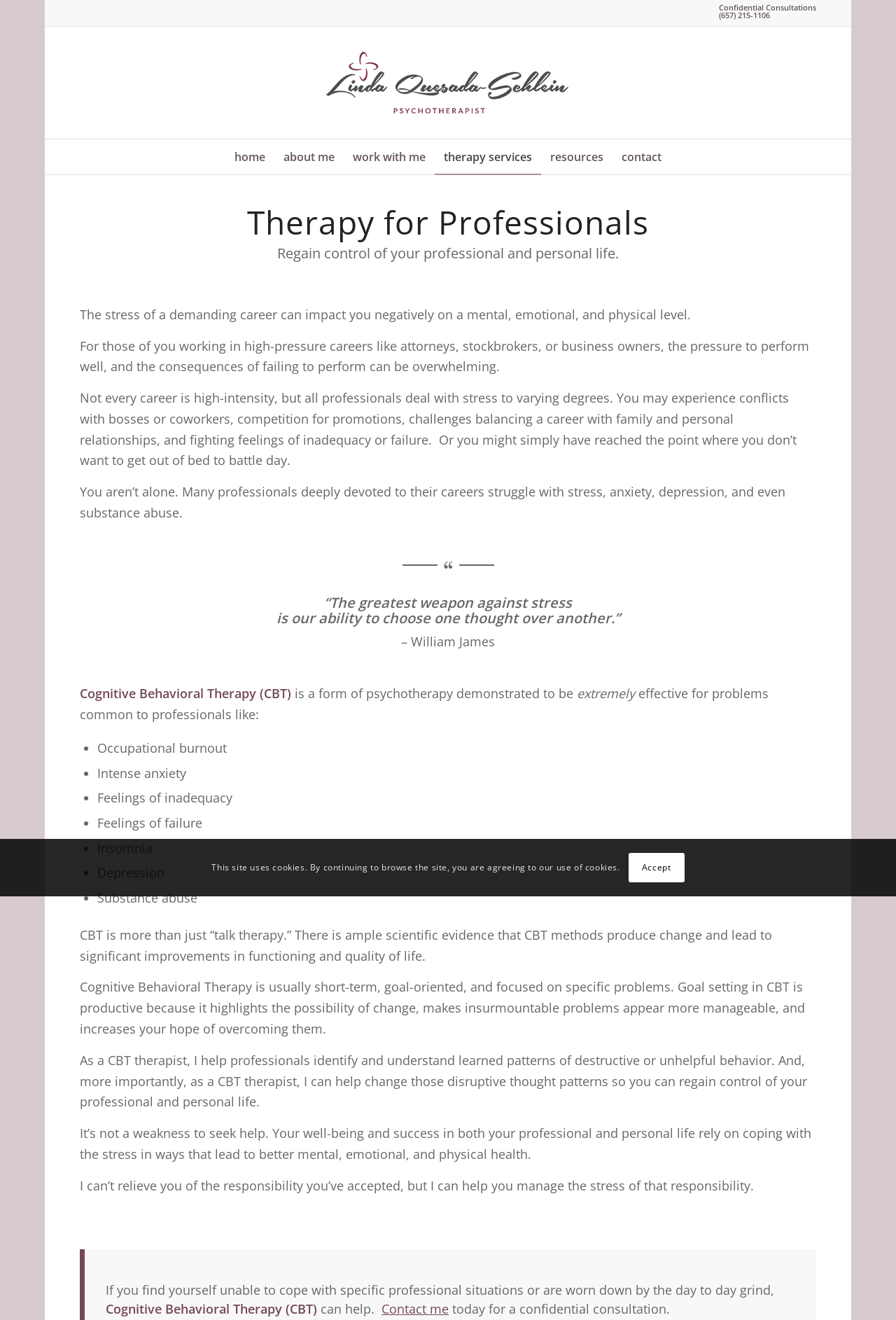What is the purpose of Cognitive Behavioral Therapy?
Based on the image, give a concise answer in the form of a single word or short phrase.

To regain control of professional and personal life